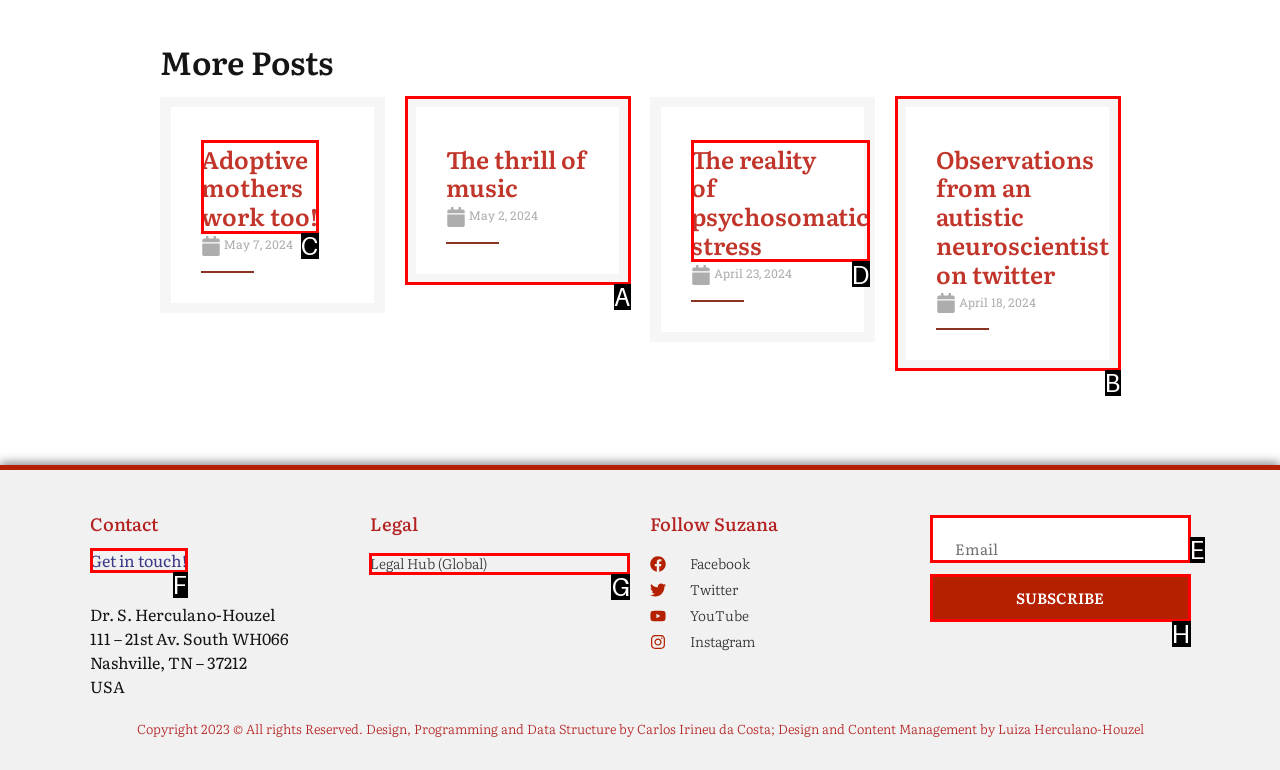Point out the correct UI element to click to carry out this instruction: Click on 'Legal Hub (Global)' link
Answer with the letter of the chosen option from the provided choices directly.

G